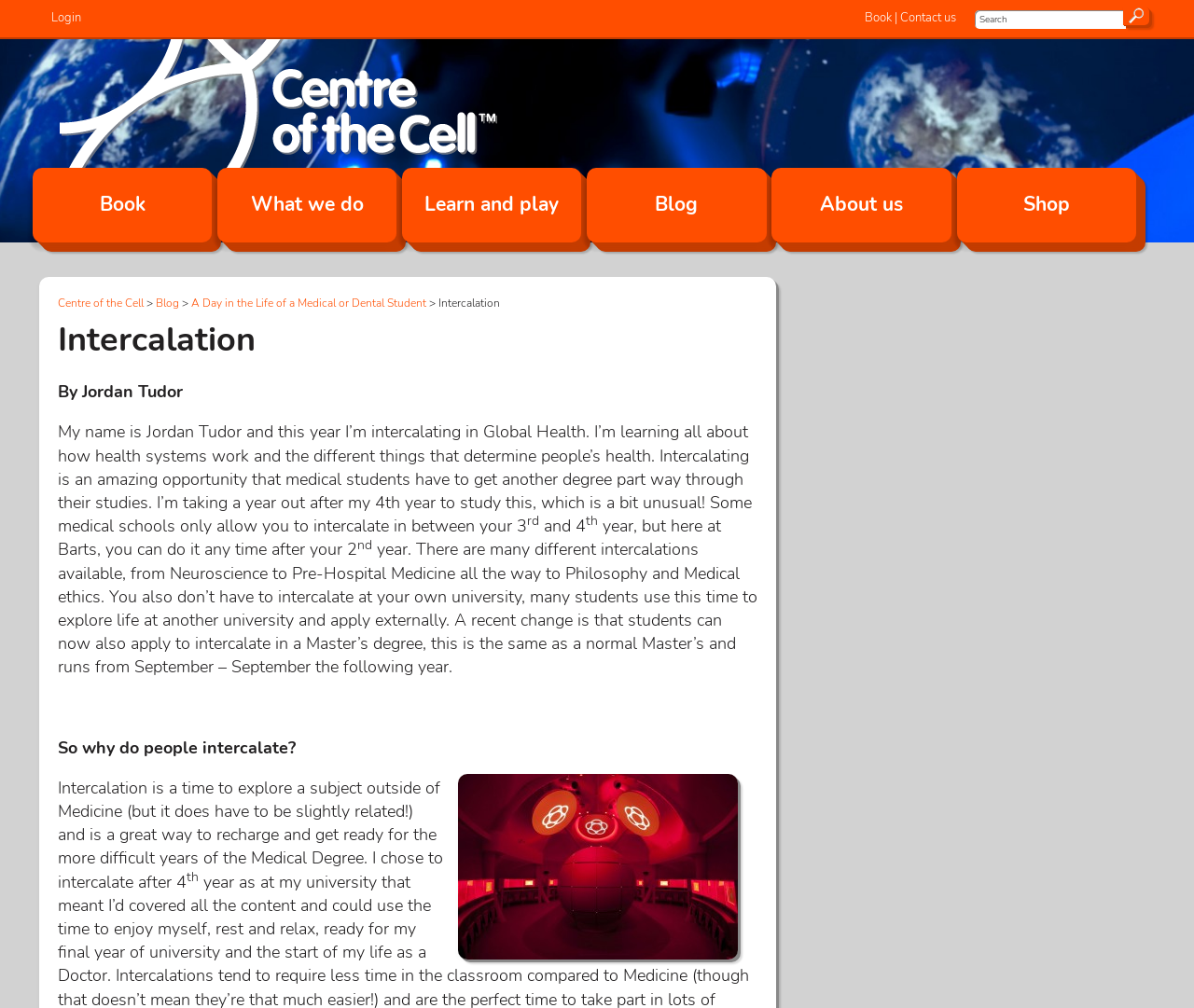What is the purpose of intercalation? From the image, respond with a single word or brief phrase.

To explore a subject outside of Medicine